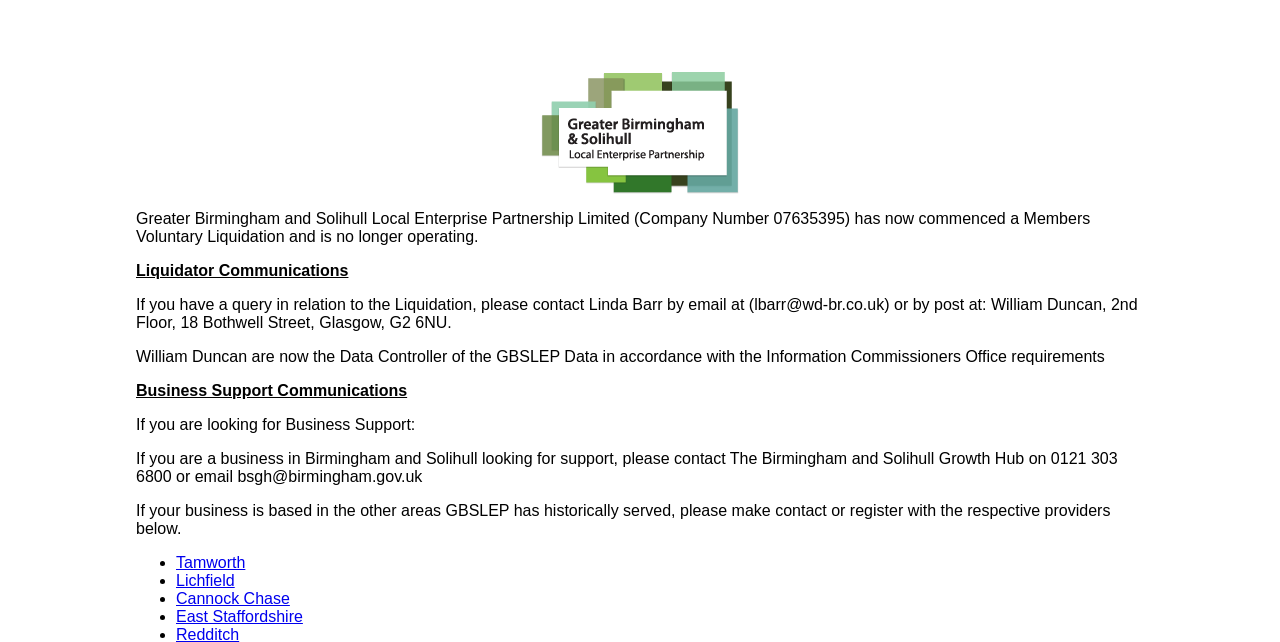Answer the question below with a single word or a brief phrase: 
What is the company number of Greater Birmingham and Solihull Local Enterprise Partnership Limited?

07635395